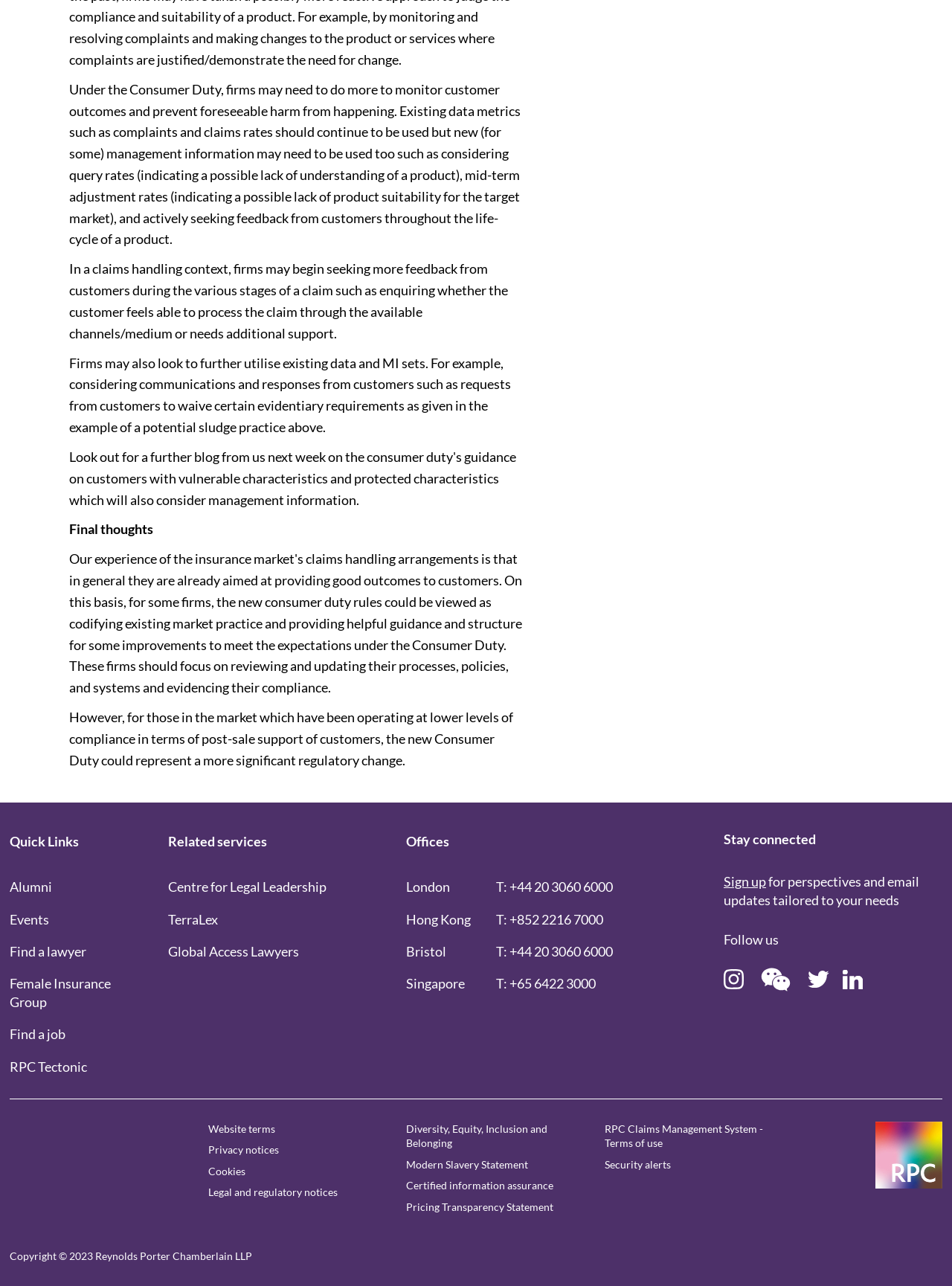Review the image closely and give a comprehensive answer to the question: What is the purpose of the 'RPC Claims Management System - Terms of use' link?

The 'RPC Claims Management System - Terms of use' link is likely used to provide users with the terms of use for the RPC Claims Management System, which is a system used by the law firm to manage claims.